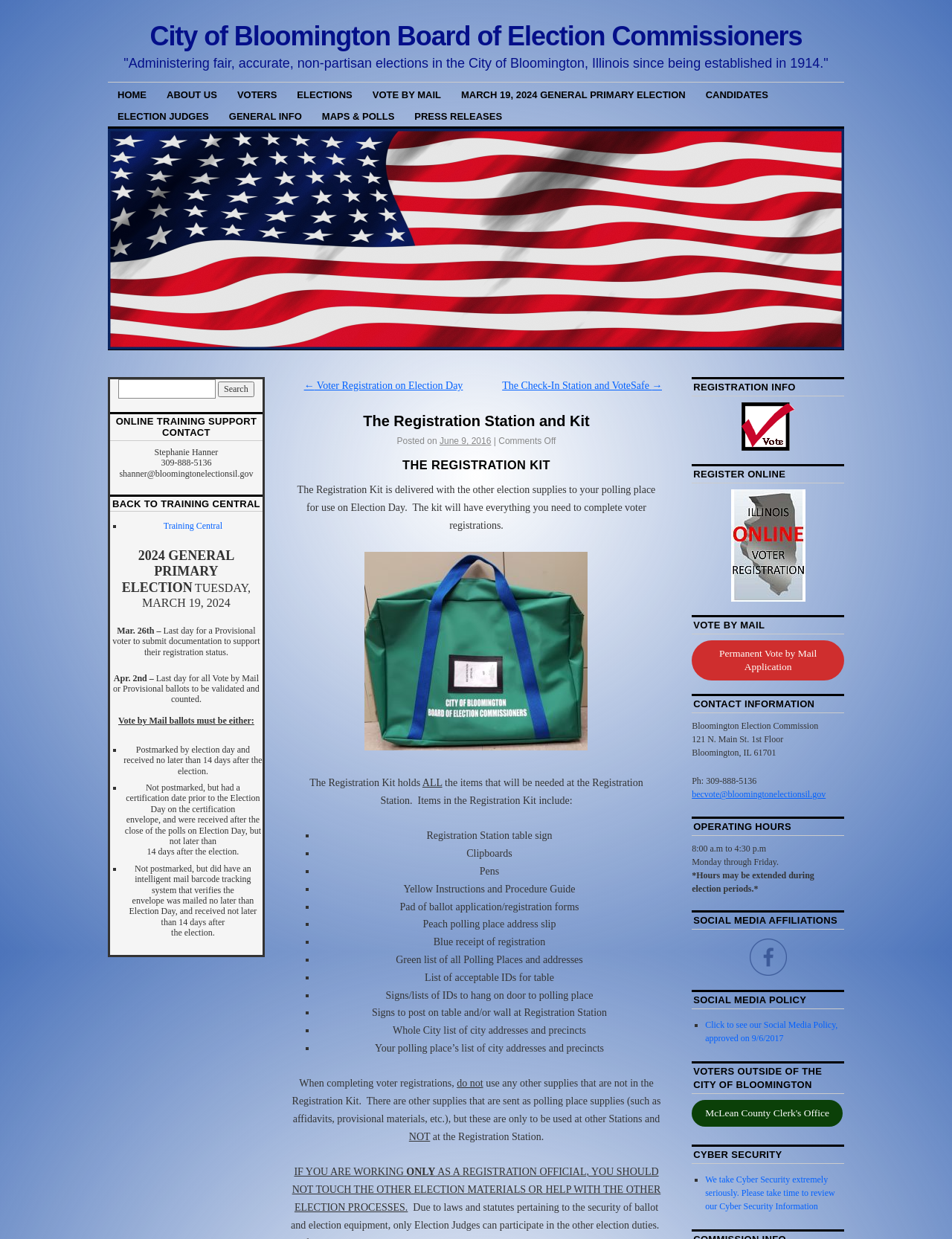Pinpoint the bounding box coordinates of the element that must be clicked to accomplish the following instruction: "Go to Training Central". The coordinates should be in the format of four float numbers between 0 and 1, i.e., [left, top, right, bottom].

[0.172, 0.42, 0.234, 0.429]